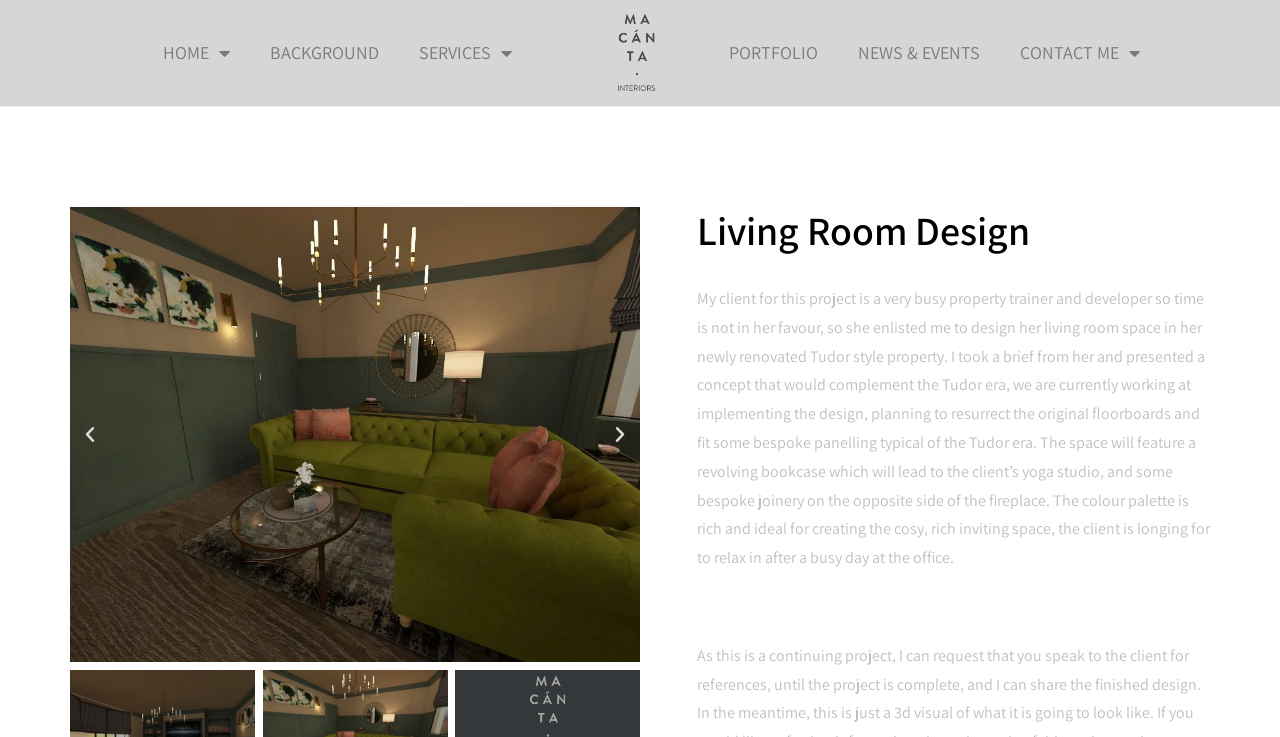Please mark the clickable region by giving the bounding box coordinates needed to complete this instruction: "View background information".

[0.196, 0.04, 0.312, 0.103]